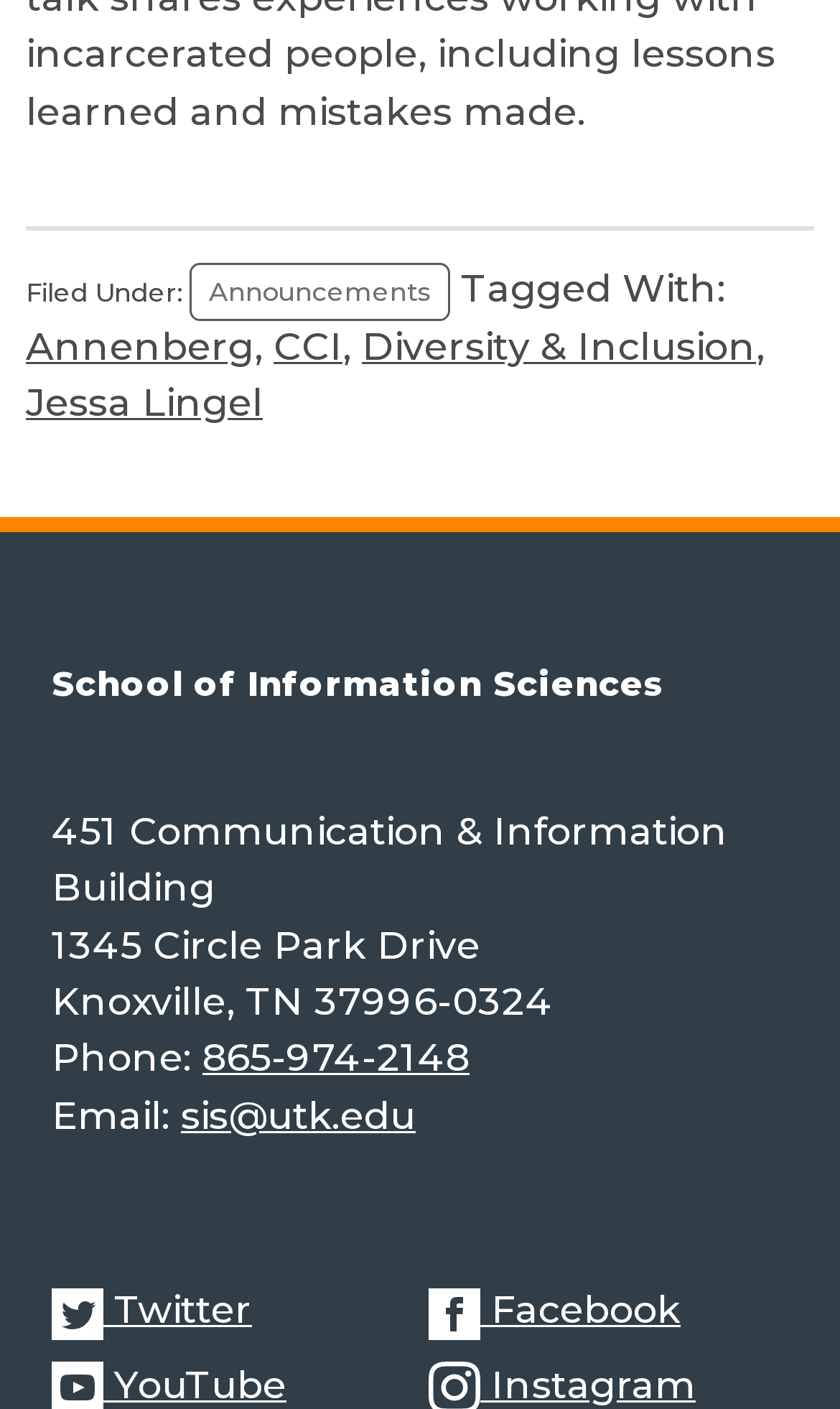Determine the bounding box coordinates for the area you should click to complete the following instruction: "view CFD No. 10 details".

None